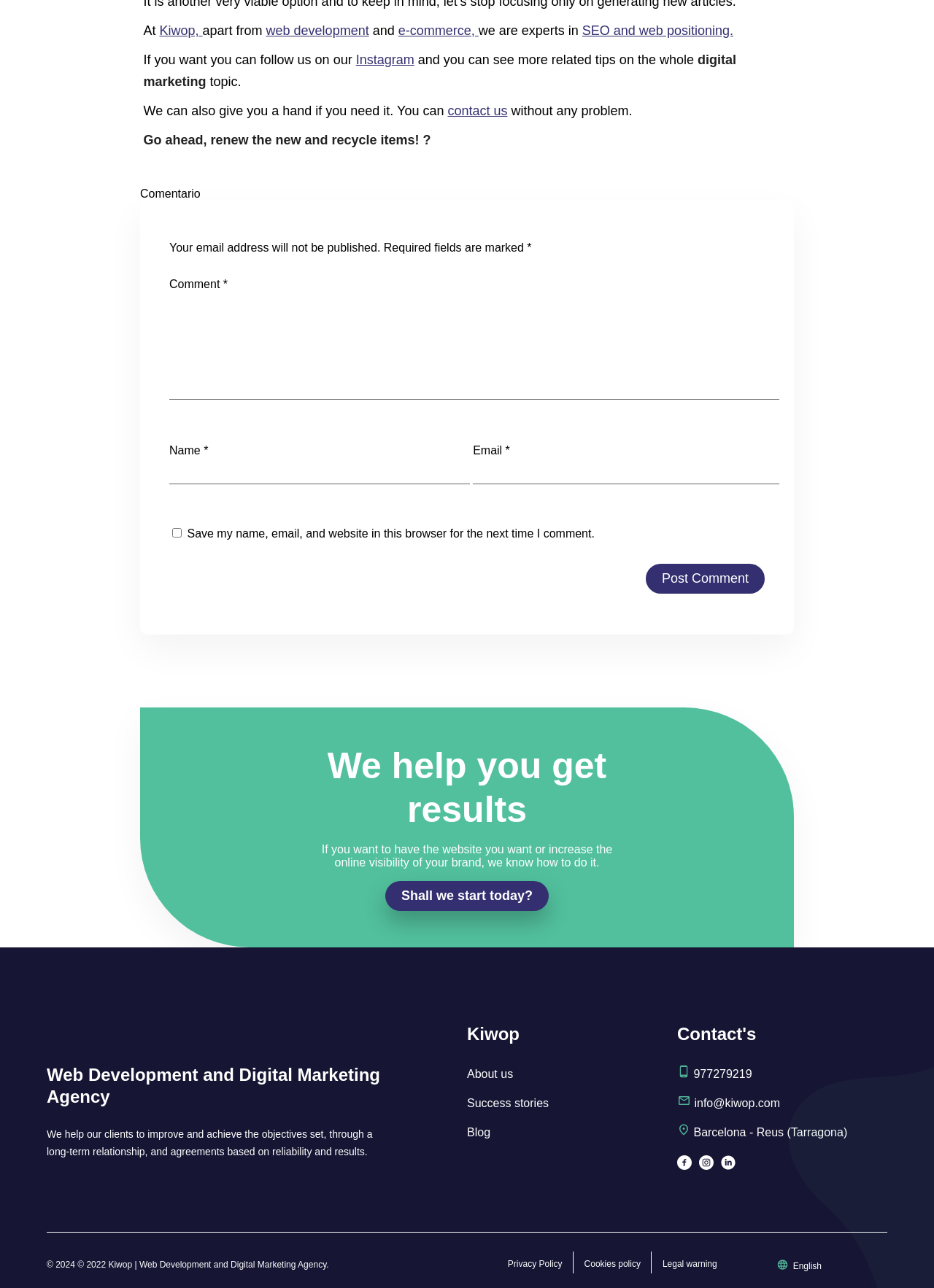Please identify the bounding box coordinates of the element that needs to be clicked to perform the following instruction: "Follow Kiwop on Instagram".

[0.381, 0.041, 0.444, 0.052]